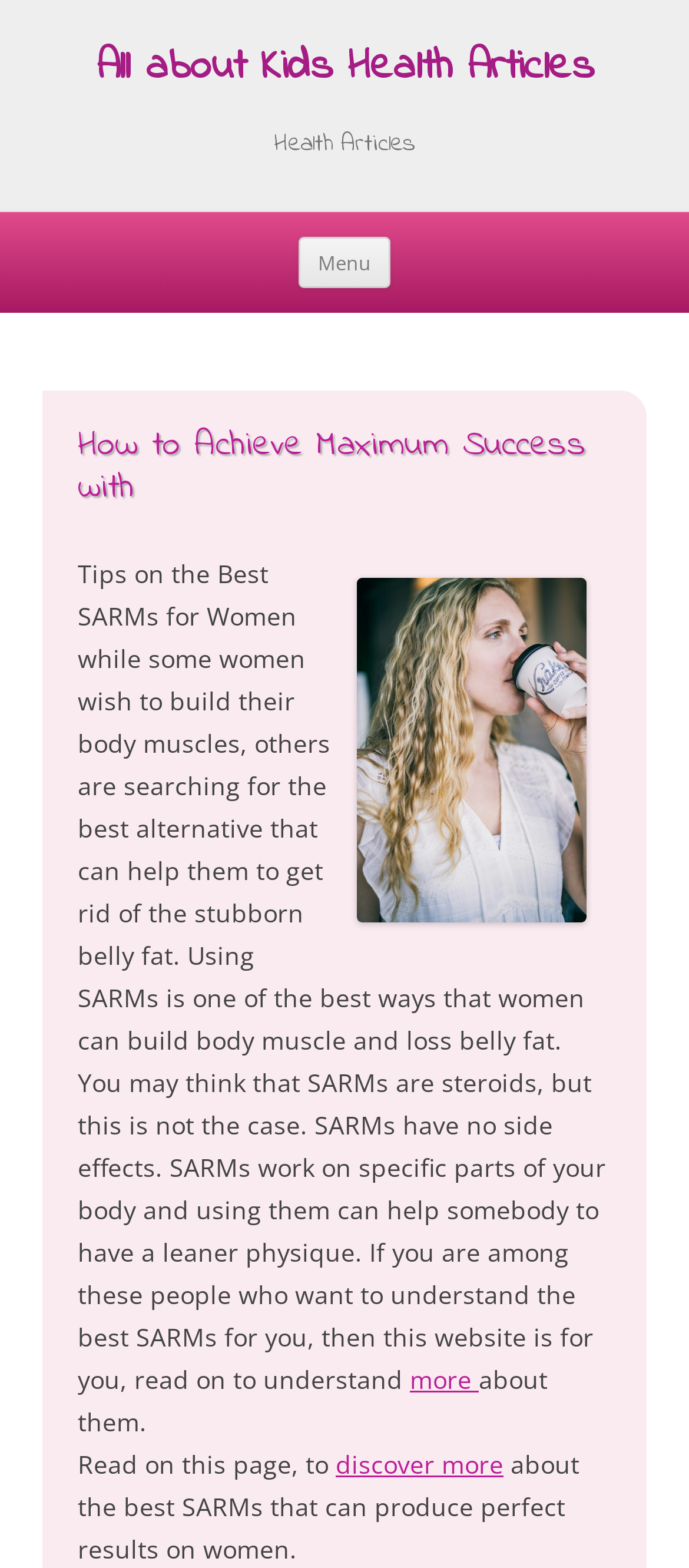Can you extract the headline from the webpage for me?

All about Kids Health Articles